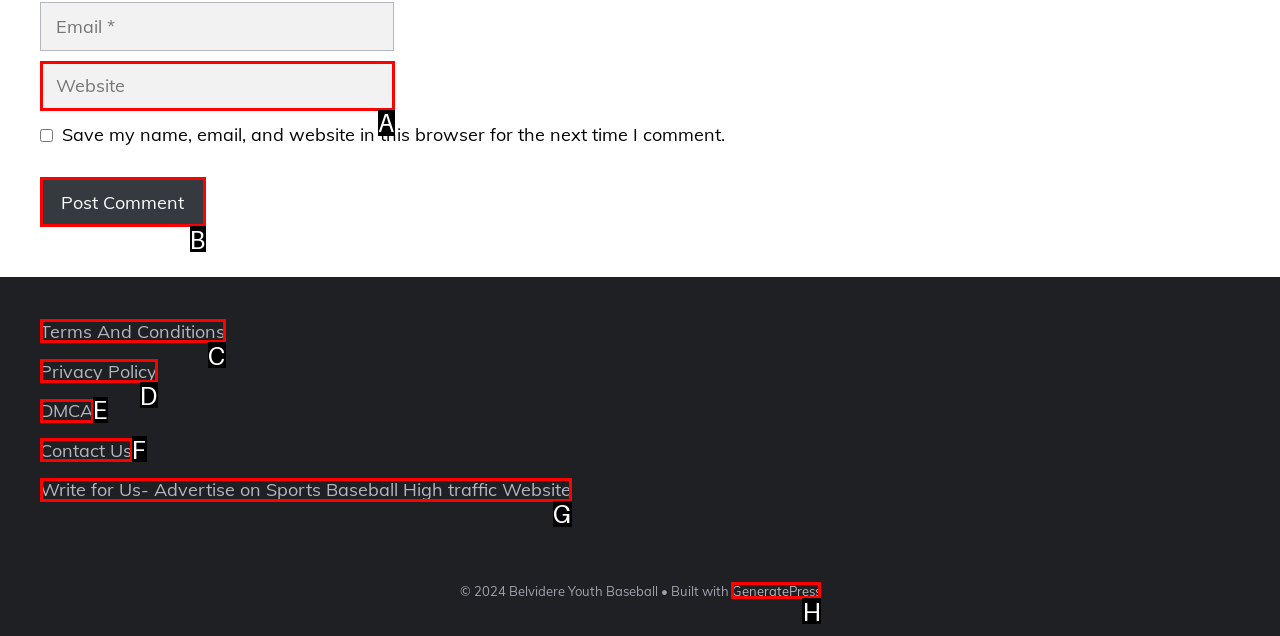Select the letter of the UI element that best matches: Contact Us
Answer with the letter of the correct option directly.

F